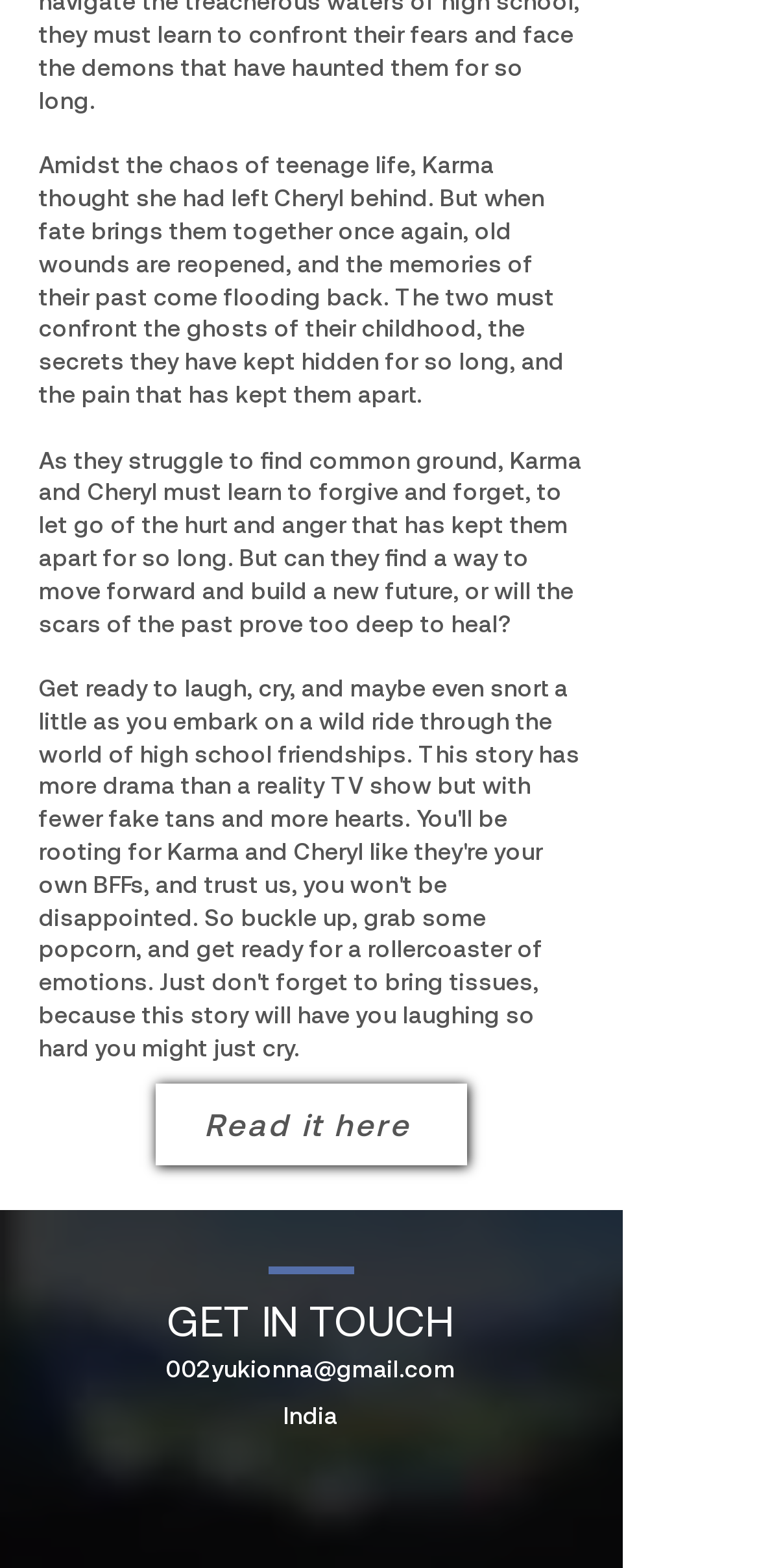Based on the visual content of the image, answer the question thoroughly: What is the purpose of the 'GET IN TOUCH' section?

The 'GET IN TOUCH' section appears to be a way for readers to contact the author, as it provides an email address and social media links. This section is likely intended to facilitate communication between the author and their audience.